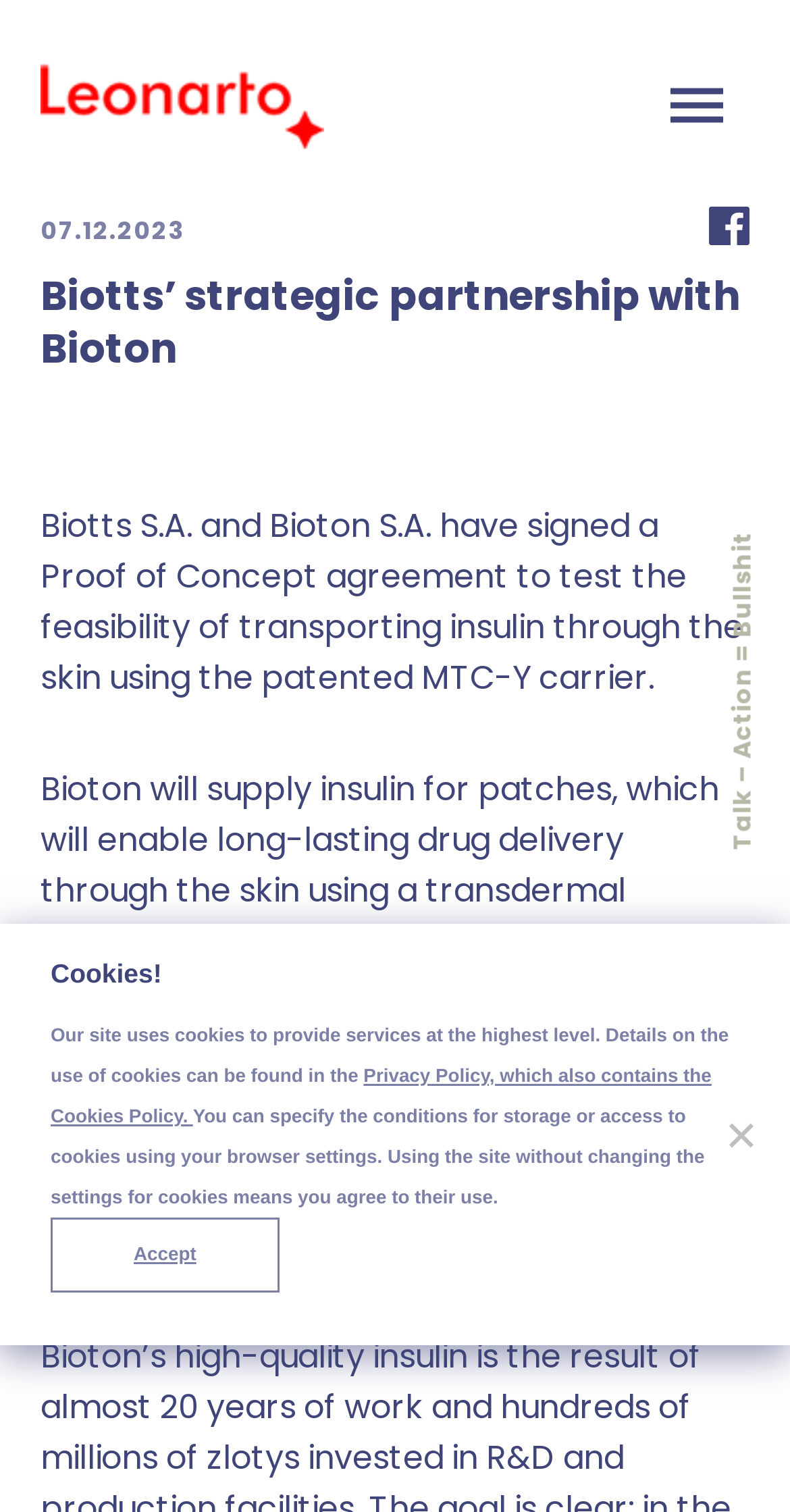Provide a one-word or one-phrase answer to the question:
What is the expected timeline for the full product development?

2027